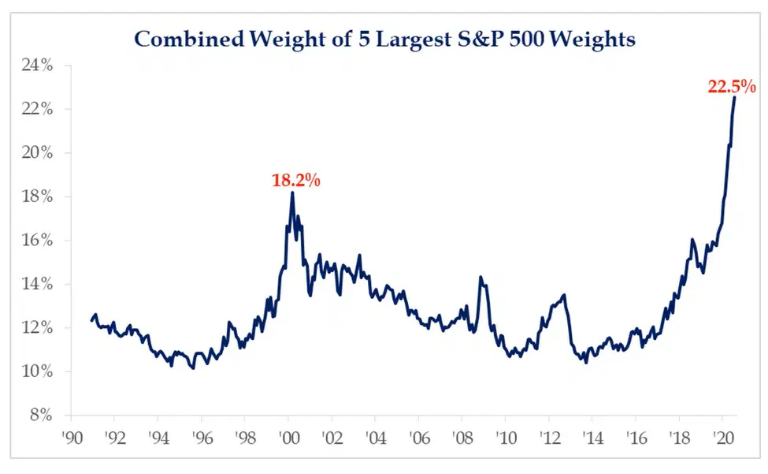What is the highest percentage of market value reached by the five largest companies?
Please provide a single word or phrase based on the screenshot.

22.5%